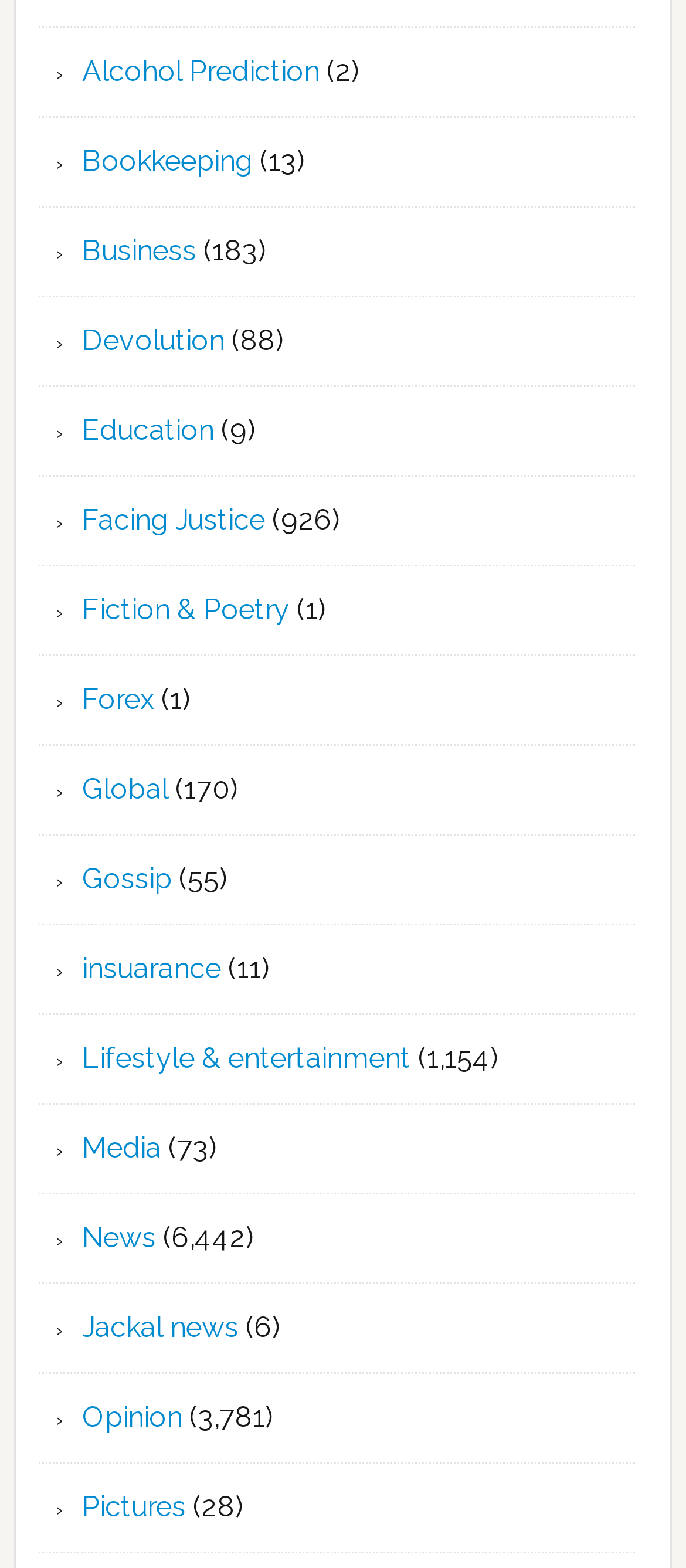Respond to the question with just a single word or phrase: 
Is there a category related to finance?

Yes